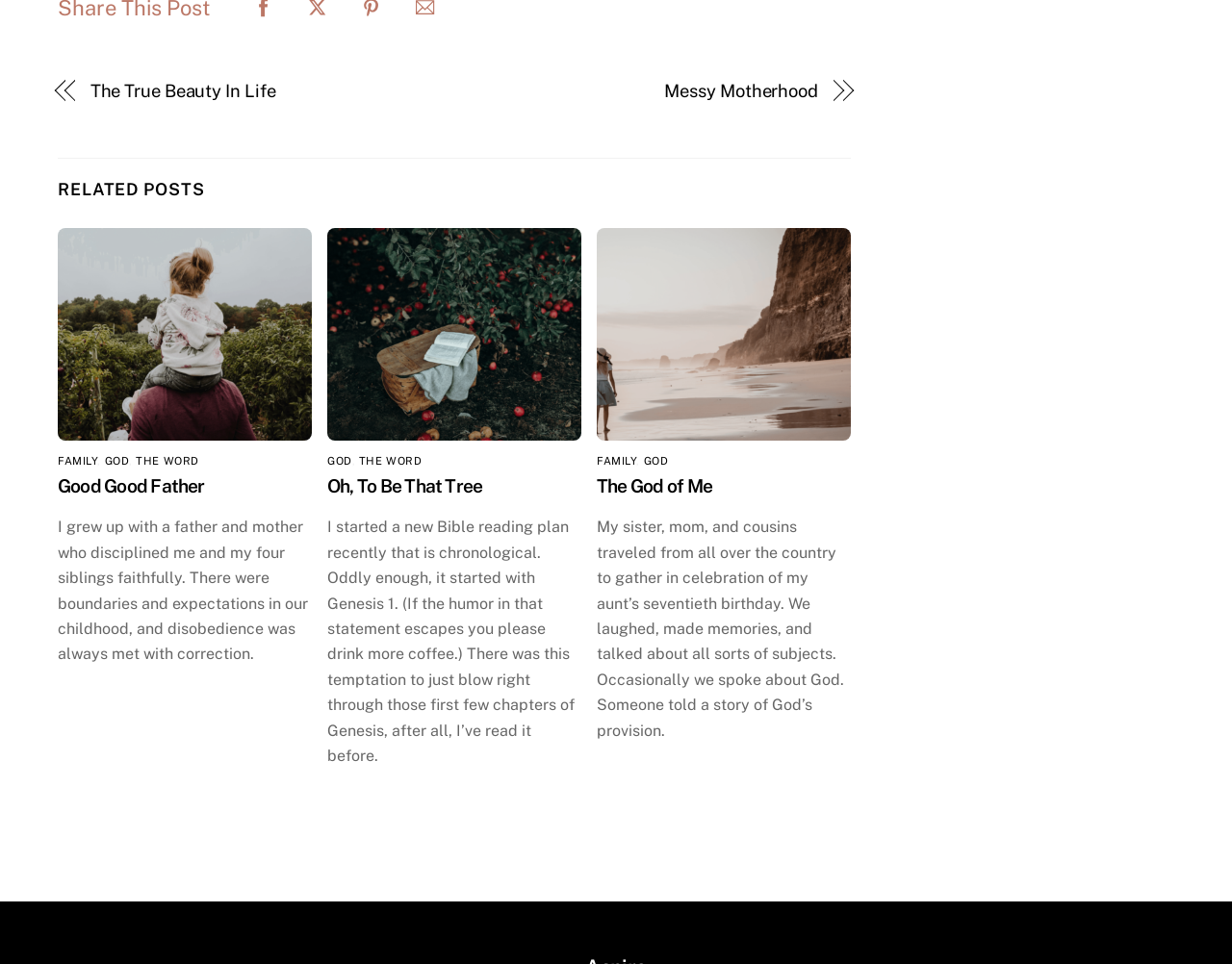Identify the bounding box of the HTML element described here: "PDF". Provide the coordinates as four float numbers between 0 and 1: [left, top, right, bottom].

None